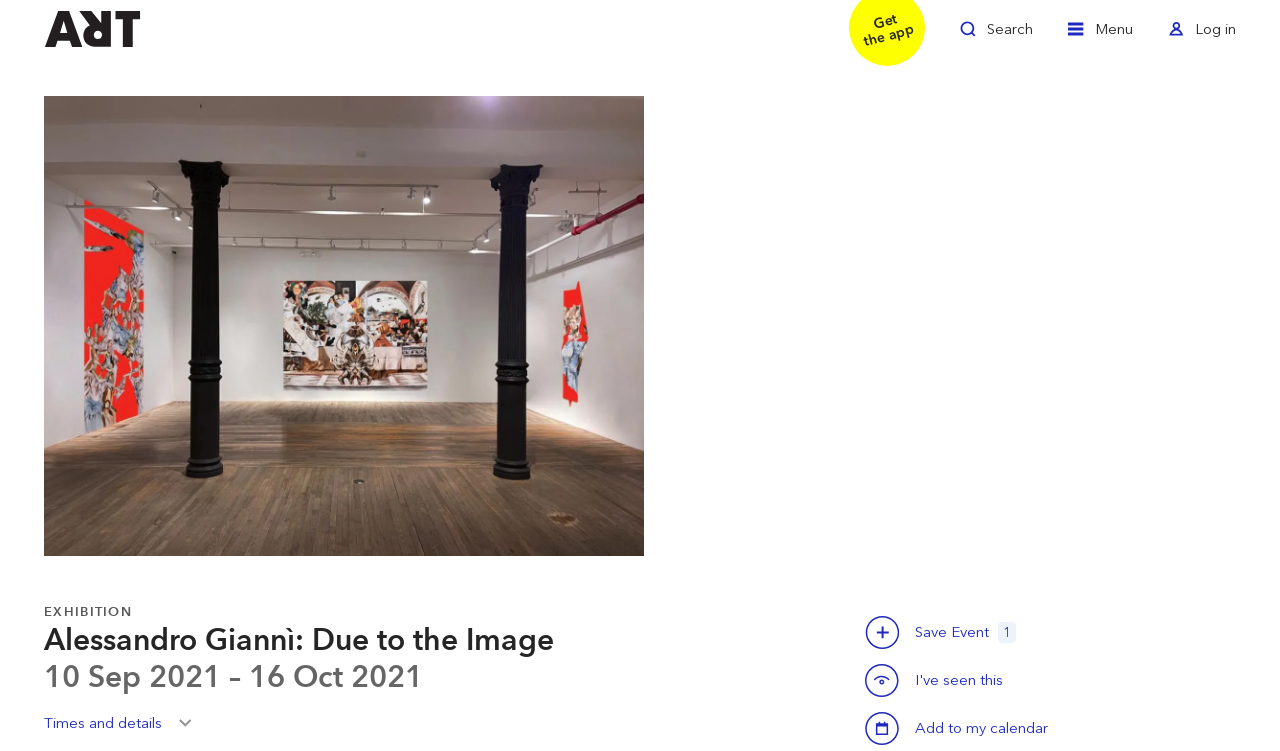Please identify the coordinates of the bounding box for the clickable region that will accomplish this instruction: "Toggle search".

[0.75, 0.02, 0.807, 0.075]